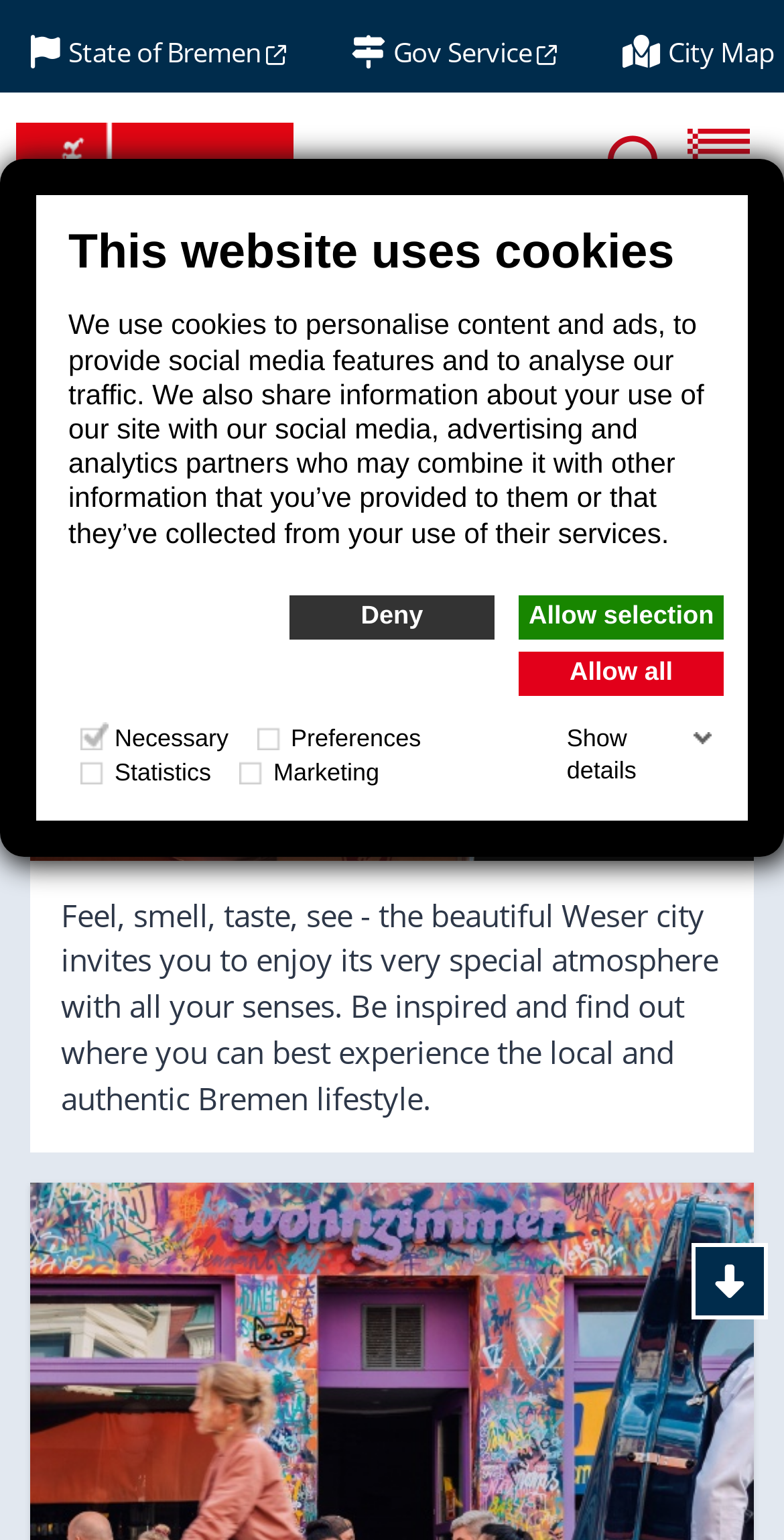Predict the bounding box for the UI component with the following description: "Menu".

[0.755, 0.072, 0.981, 0.146]